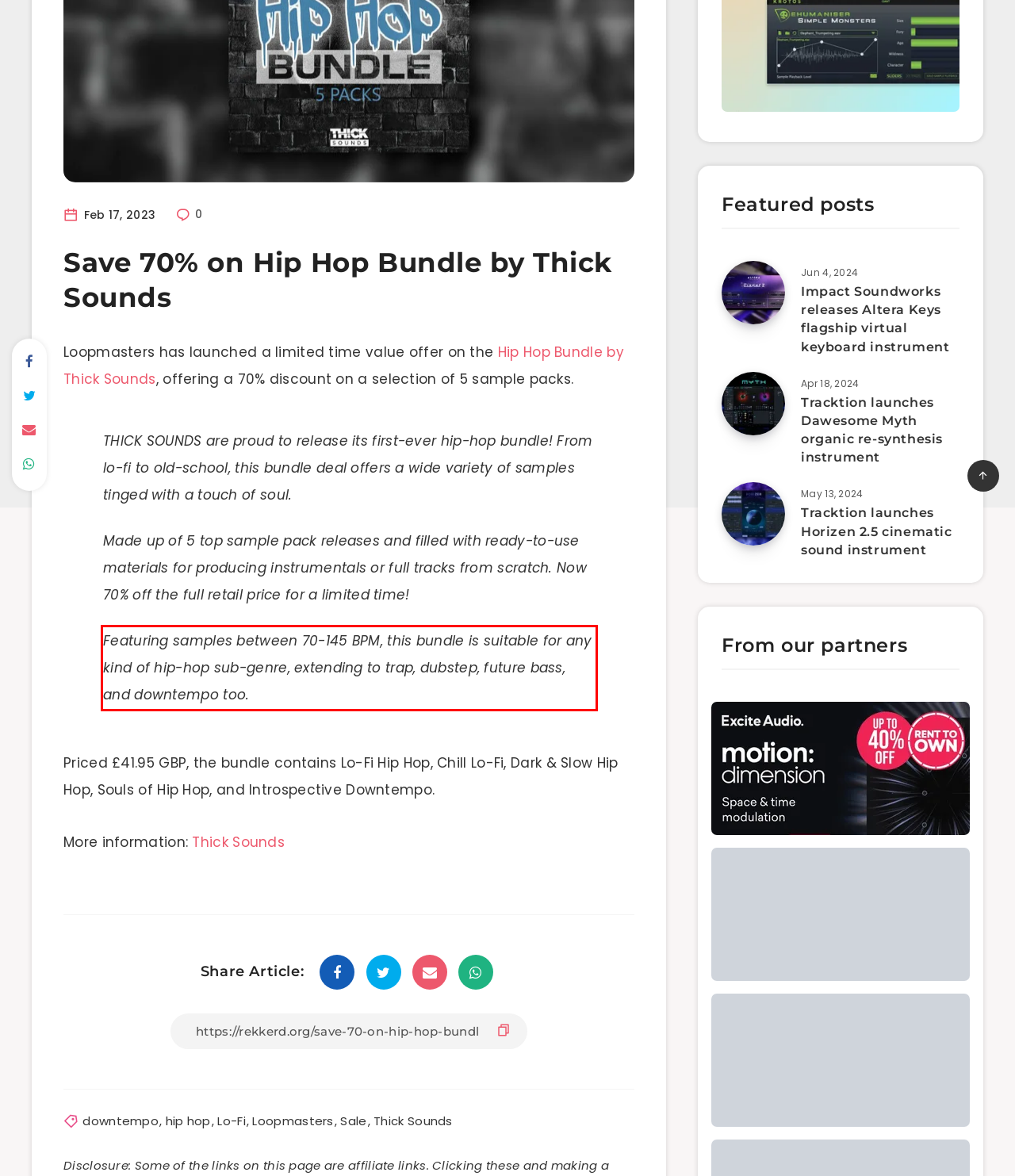In the screenshot of the webpage, find the red bounding box and perform OCR to obtain the text content restricted within this red bounding box.

Featuring samples between 70-145 BPM, this bundle is suitable for any kind of hip-hop sub-genre, extending to trap, dubstep, future bass, and downtempo too.